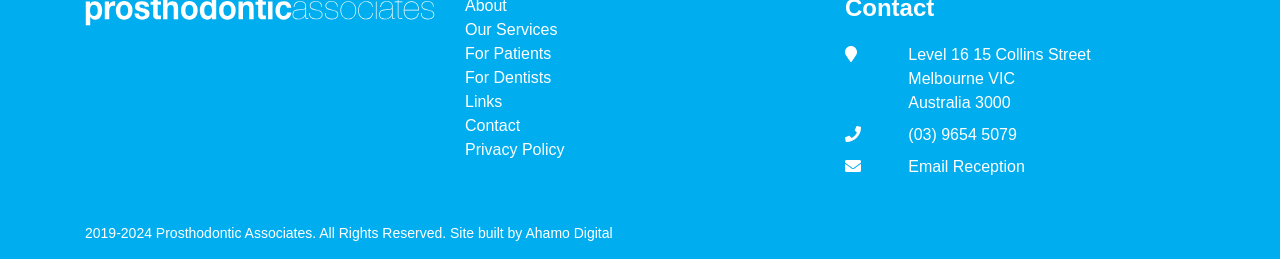Determine the bounding box for the described HTML element: "Links". Ensure the coordinates are four float numbers between 0 and 1 in the format [left, top, right, bottom].

[0.363, 0.361, 0.392, 0.426]